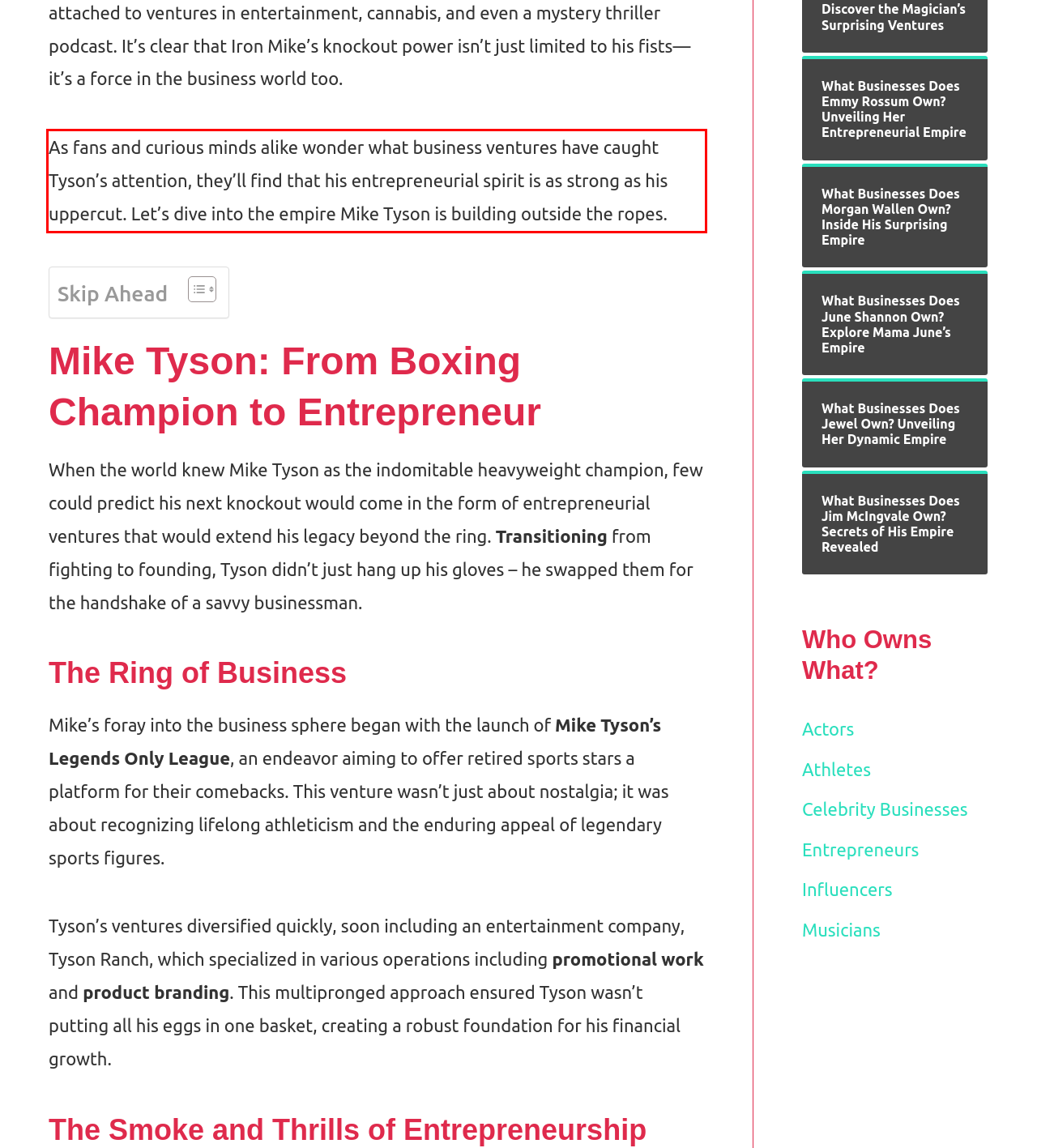With the provided screenshot of a webpage, locate the red bounding box and perform OCR to extract the text content inside it.

As fans and curious minds alike wonder what business ventures have caught Tyson’s attention, they’ll find that his entrepreneurial spirit is as strong as his uppercut. Let’s dive into the empire Mike Tyson is building outside the ropes.